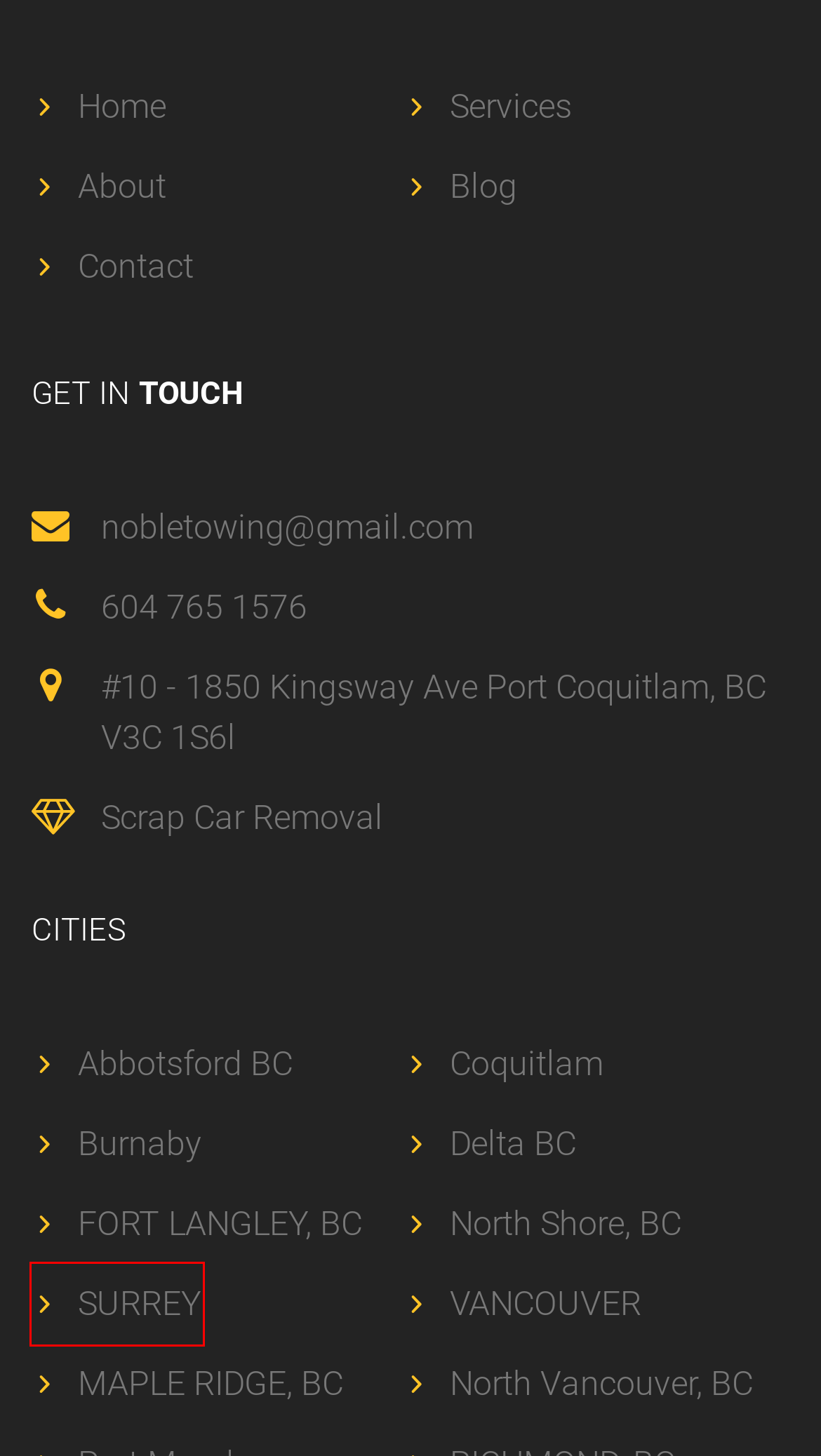You are given a screenshot of a webpage with a red rectangle bounding box around a UI element. Select the webpage description that best matches the new webpage after clicking the element in the bounding box. Here are the candidates:
A. Scrap Car Removal in Burnaby - Cash for Scrap Cars Burnaby
B. Our Resources | Noble Towing
C. Scrap Car Removal in Surrey - Cash for Scrap Cars Surrey
D. Scrap Car Removal in Coquitlam - Cash for Scrap Cars Coquitlam
E. Scrap Car Removal Vancouver | Cash for Cars Vancouver
F. Scrap Car Removal Langley - Cash for Scrap Cars Langley
G. Scrap Car Removal Abbotsford - Cash for Scrap Cars Abbotsford
H. Scrap Car Removal in Delta - Cash for Scrap Cars Delta

C